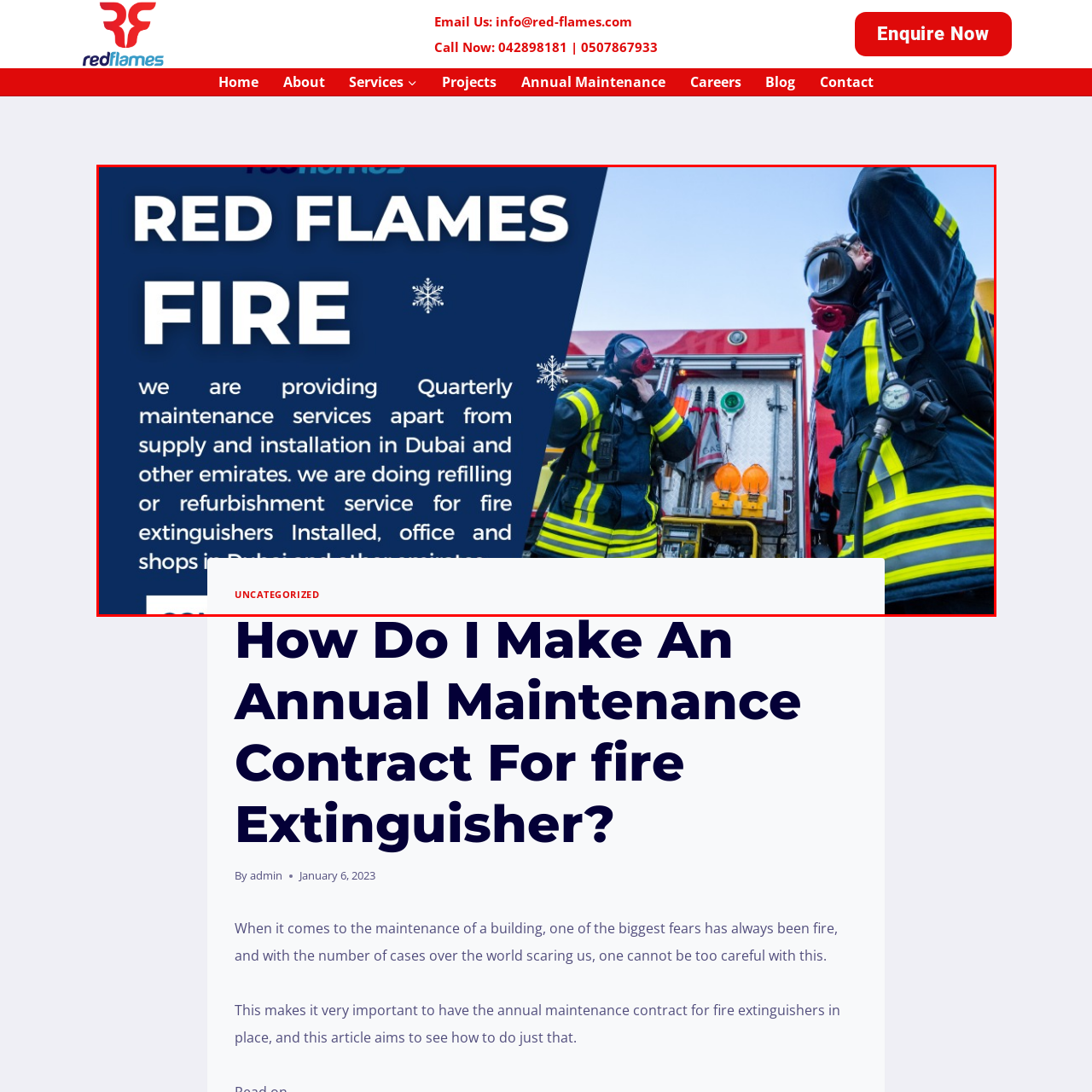What are the firefighters doing near the fire truck?
Carefully examine the image within the red bounding box and provide a comprehensive answer based on what you observe.

The caption describes the image as showing two firefighters clad in protective gear engaging in maintenance activities near a fire truck, which suggests that the firefighters are performing maintenance tasks.